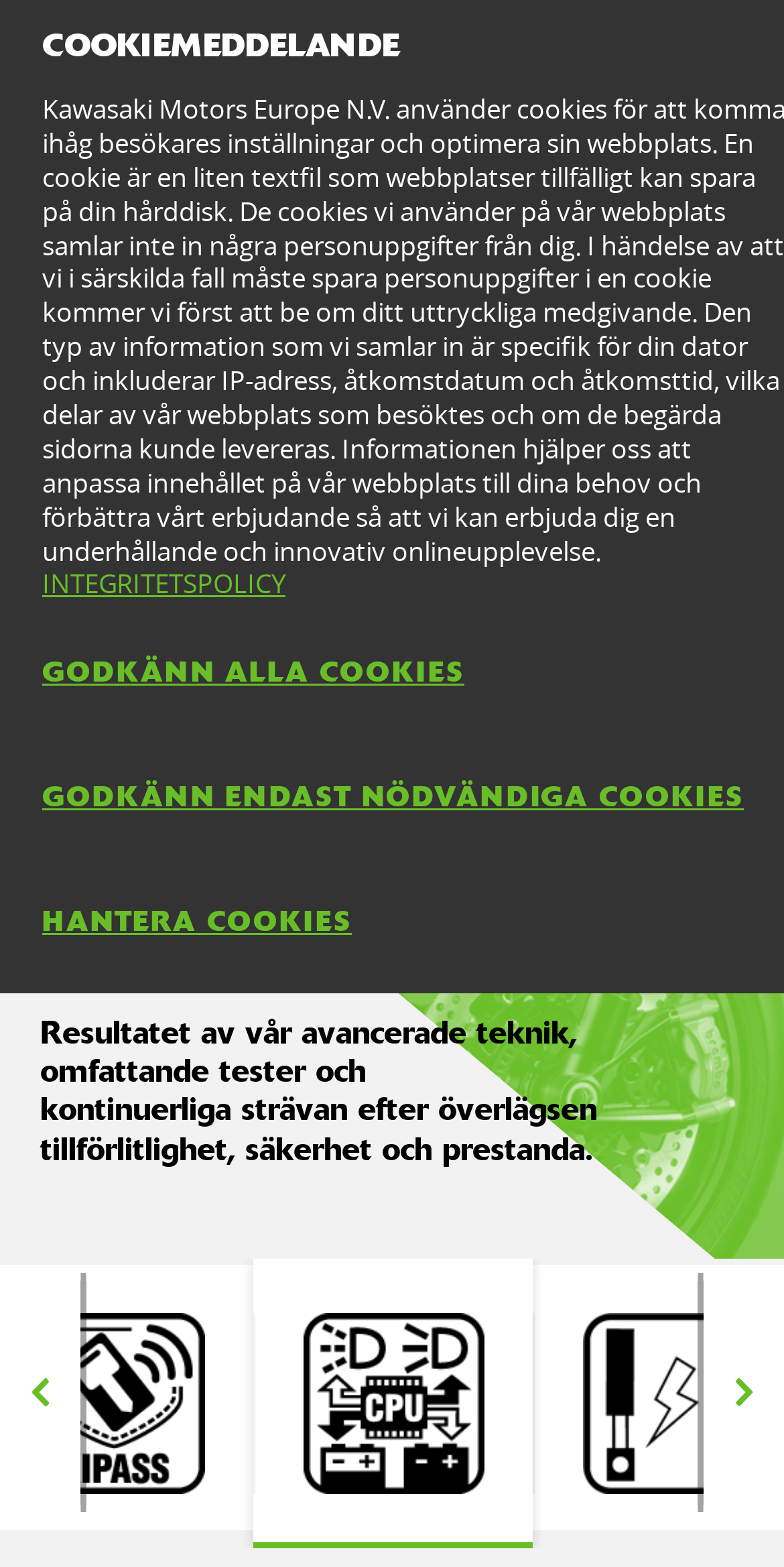How many links are in the main menu?
Answer with a single word or short phrase according to what you see in the image.

11